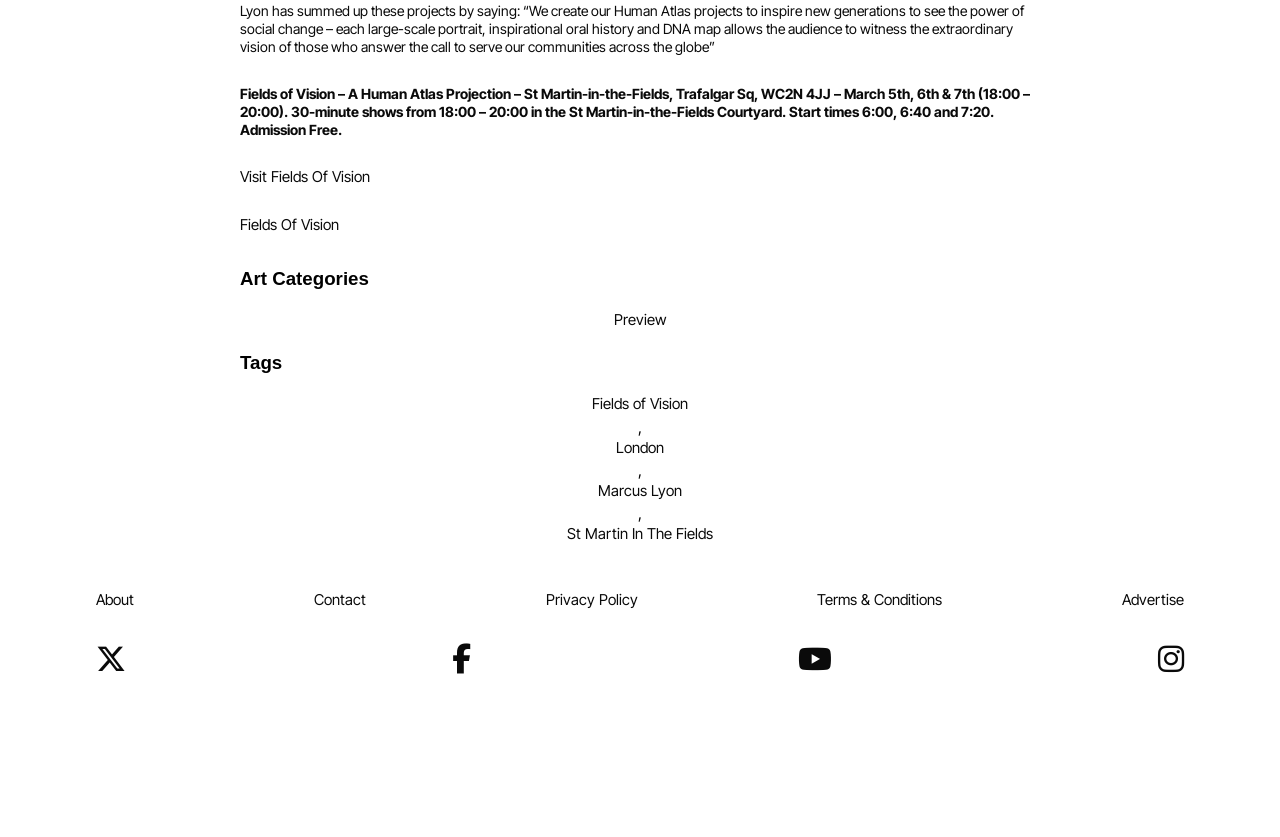Using the information shown in the image, answer the question with as much detail as possible: What is the purpose of the Human Atlas projects?

The purpose is mentioned in the quote 'We create our Human Atlas projects to inspire new generations to see the power of social change – each large-scale portrait, inspirational oral history and DNA map allows the audience to witness the extraordinary vision of those who answer the call to serve our communities across the globe'.